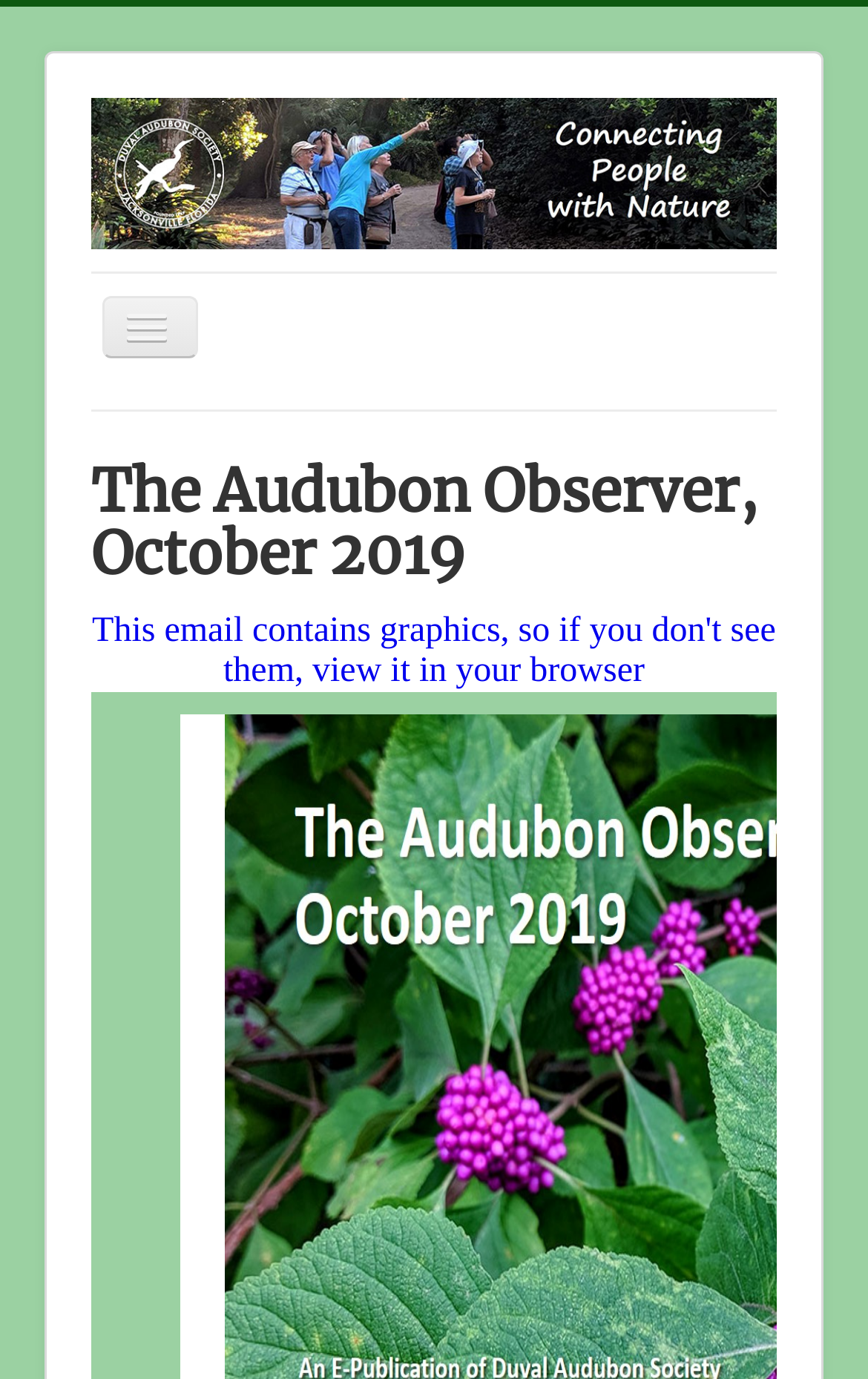Determine the bounding box coordinates of the target area to click to execute the following instruction: "Click the 'About' heading."

None